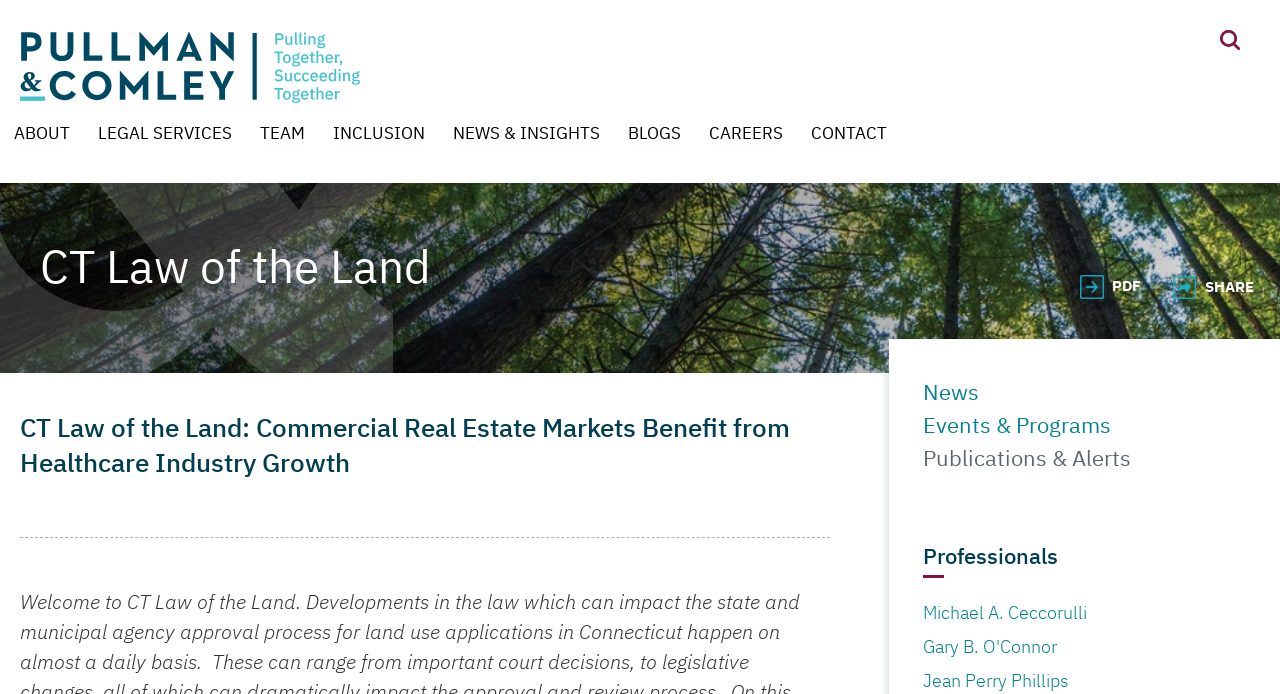How many navigation links are there in the main menu?
Using the image provided, answer with just one word or phrase.

8